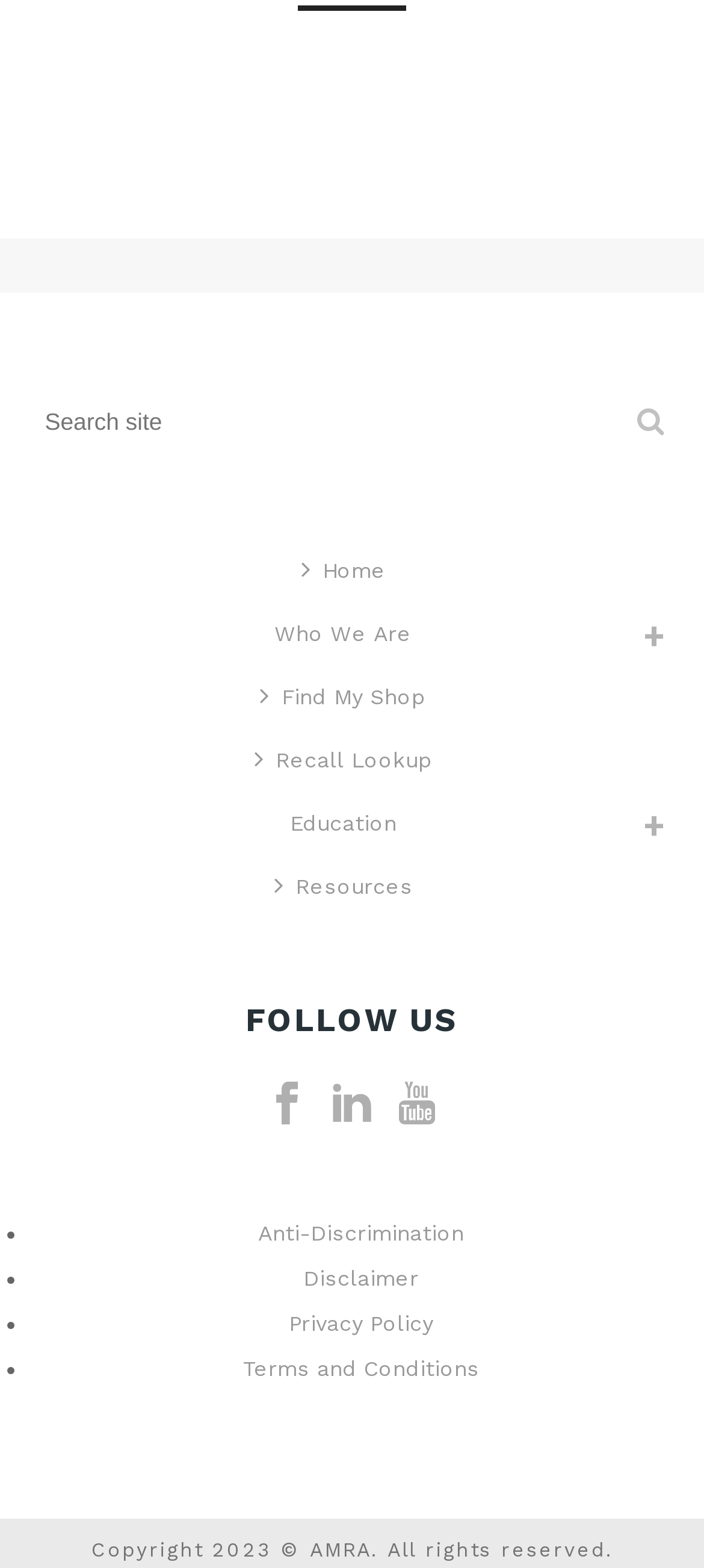Given the webpage screenshot, identify the bounding box of the UI element that matches this description: "Home".

[0.414, 0.345, 0.586, 0.385]